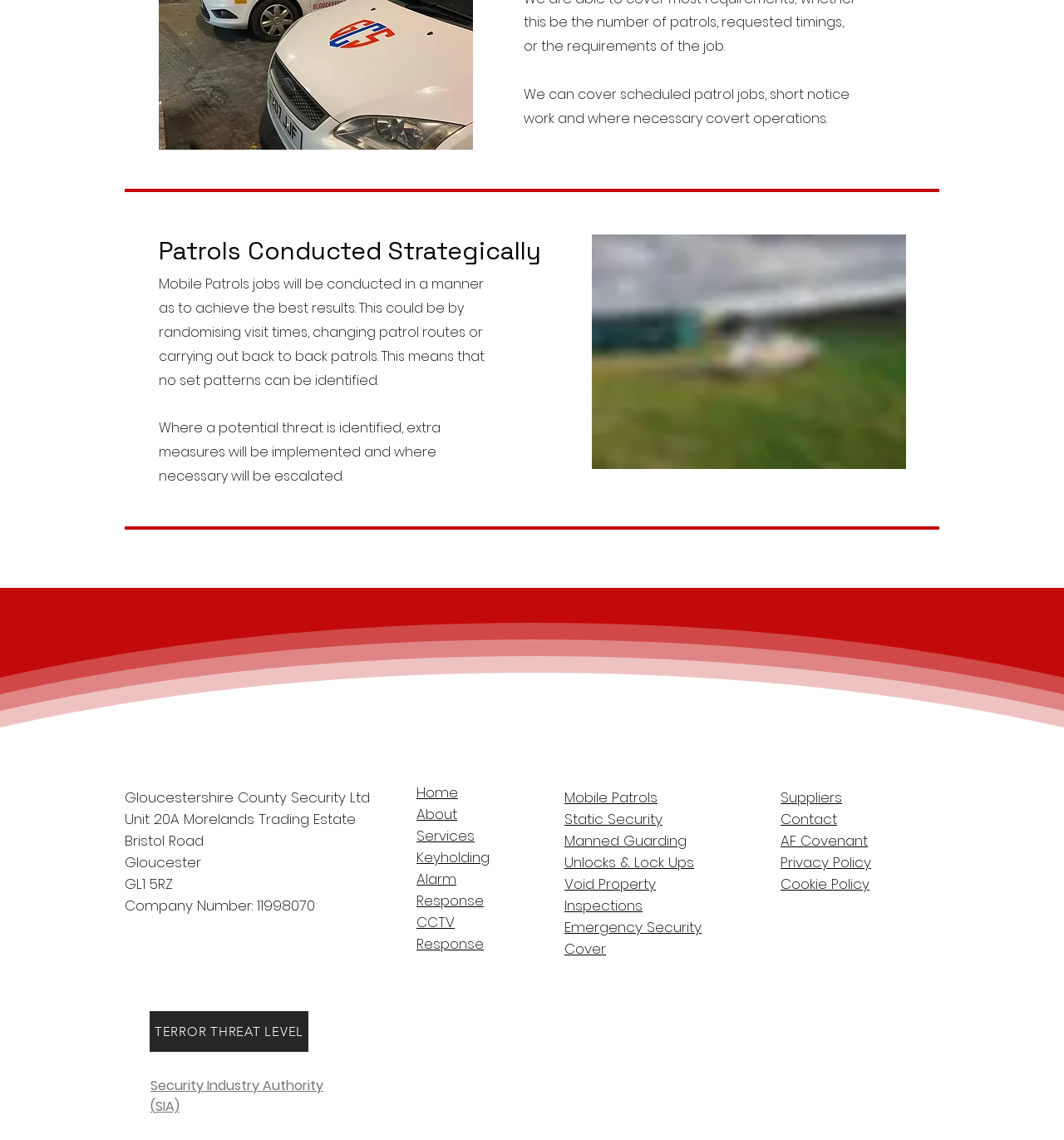Specify the bounding box coordinates of the area to click in order to execute this command: 'Click on the 'Contact' link'. The coordinates should consist of four float numbers ranging from 0 to 1, and should be formatted as [left, top, right, bottom].

[0.734, 0.71, 0.787, 0.728]